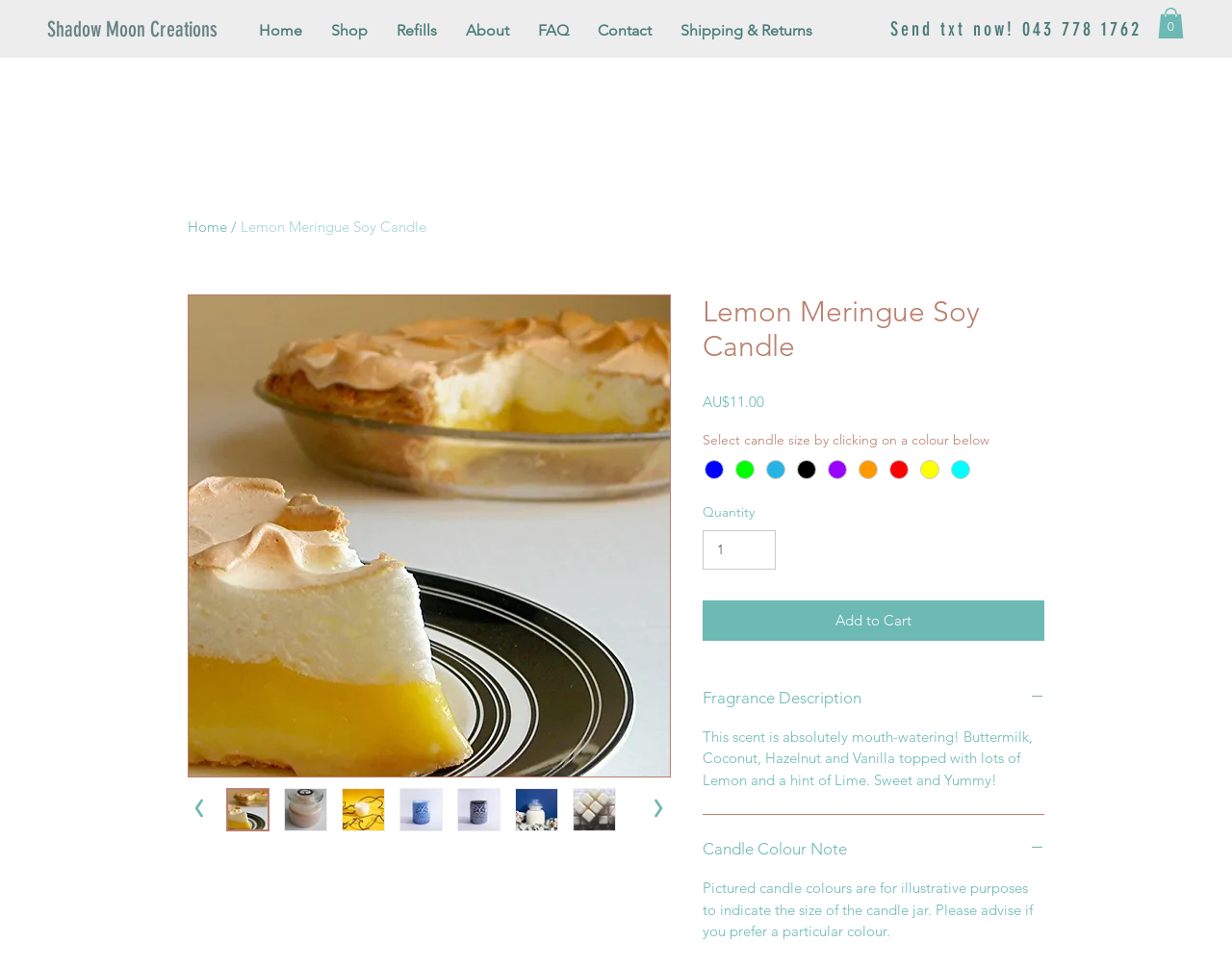Please specify the bounding box coordinates of the area that should be clicked to accomplish the following instruction: "Click the 'Home' link". The coordinates should consist of four float numbers between 0 and 1, i.e., [left, top, right, bottom].

[0.198, 0.016, 0.257, 0.048]